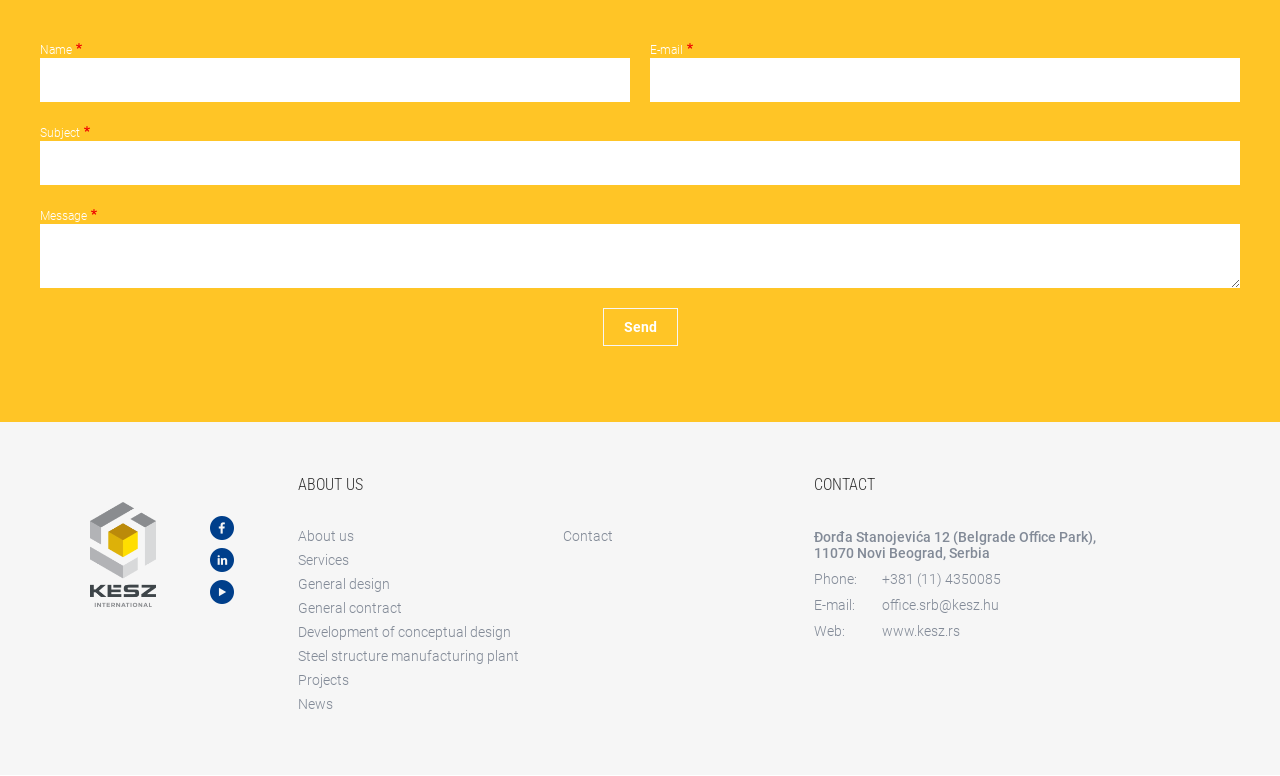Identify the bounding box for the UI element specified in this description: "Say Hello". The coordinates must be four float numbers between 0 and 1, formatted as [left, top, right, bottom].

None